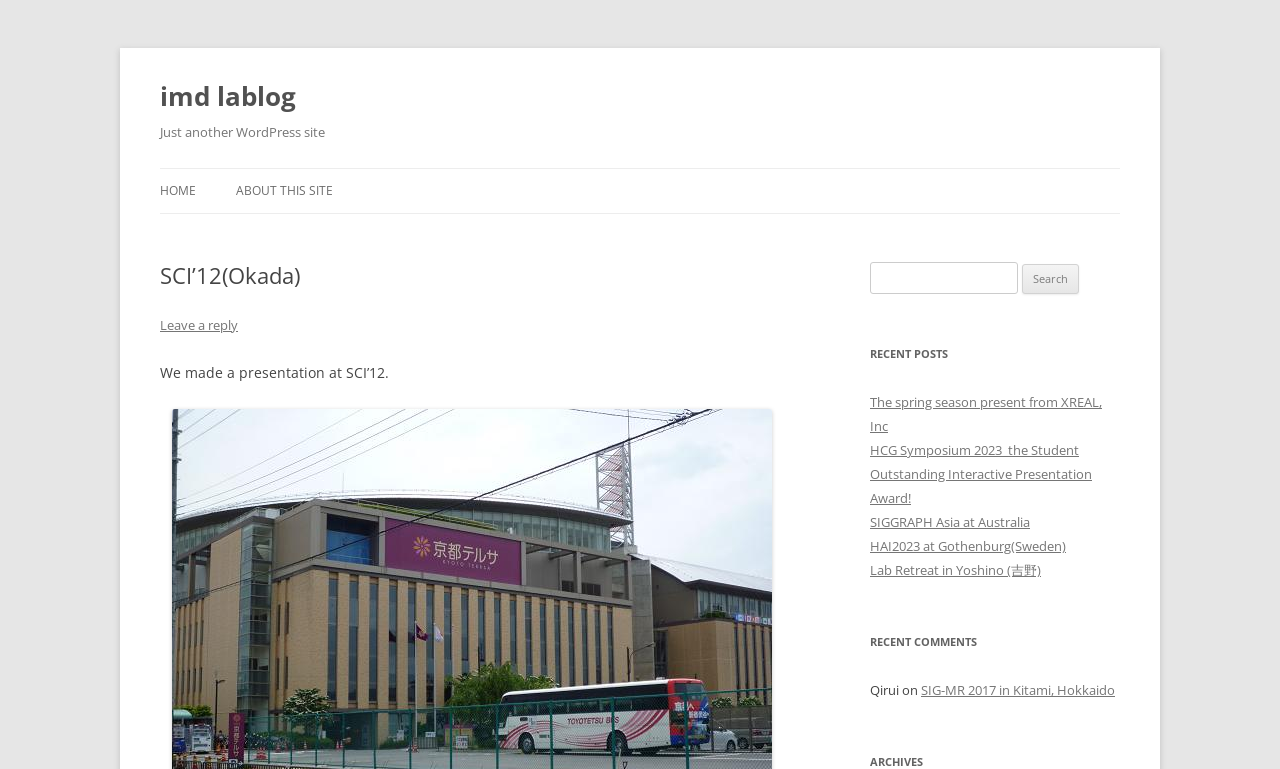What is the name of the author of the recent comment?
Using the visual information, reply with a single word or short phrase.

Qirui